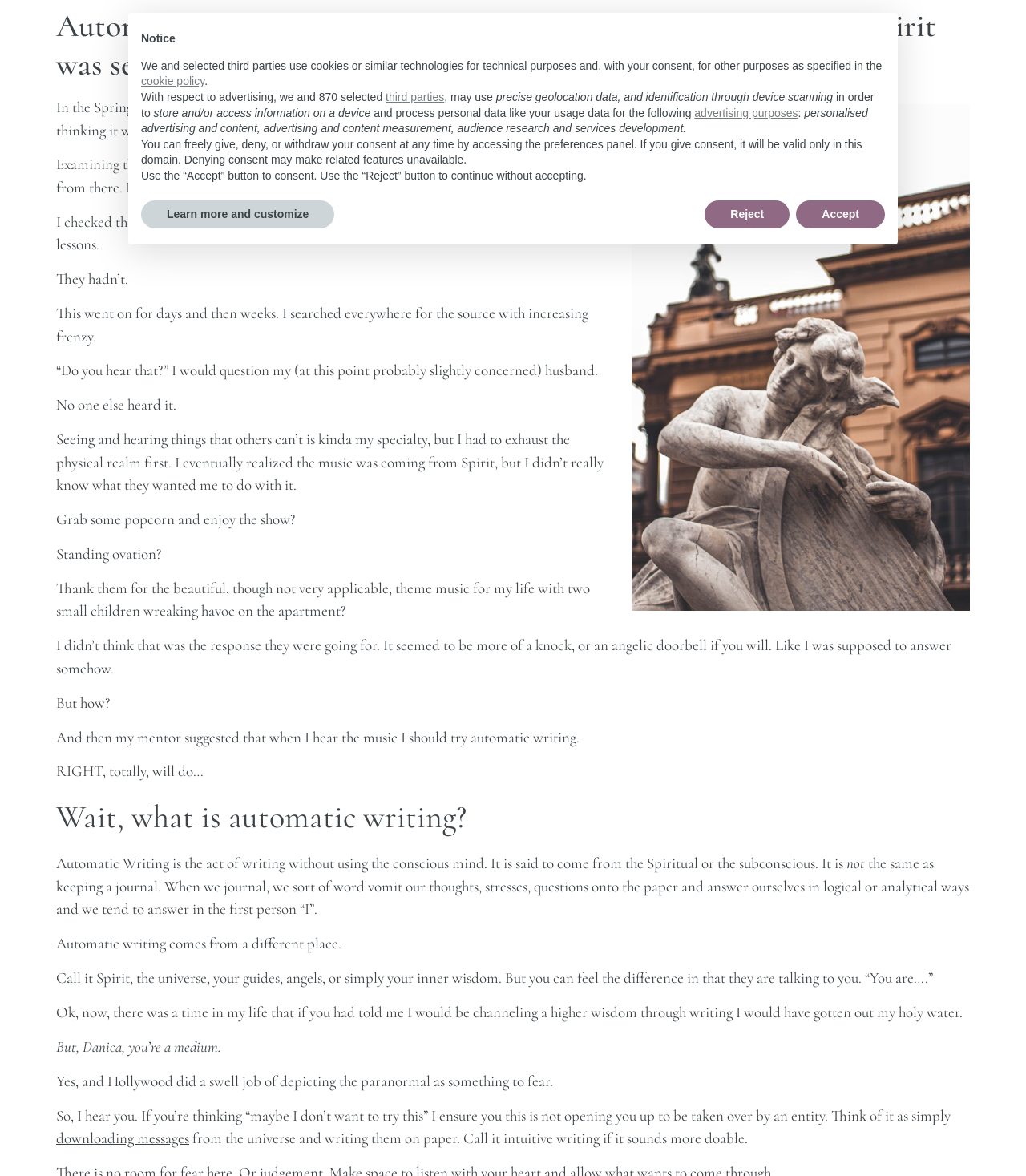Bounding box coordinates should be provided in the format (top-left x, top-left y, bottom-right x, bottom-right y) with all values between 0 and 1. Identify the bounding box for this UI element: Learn more and customize

[0.138, 0.17, 0.326, 0.194]